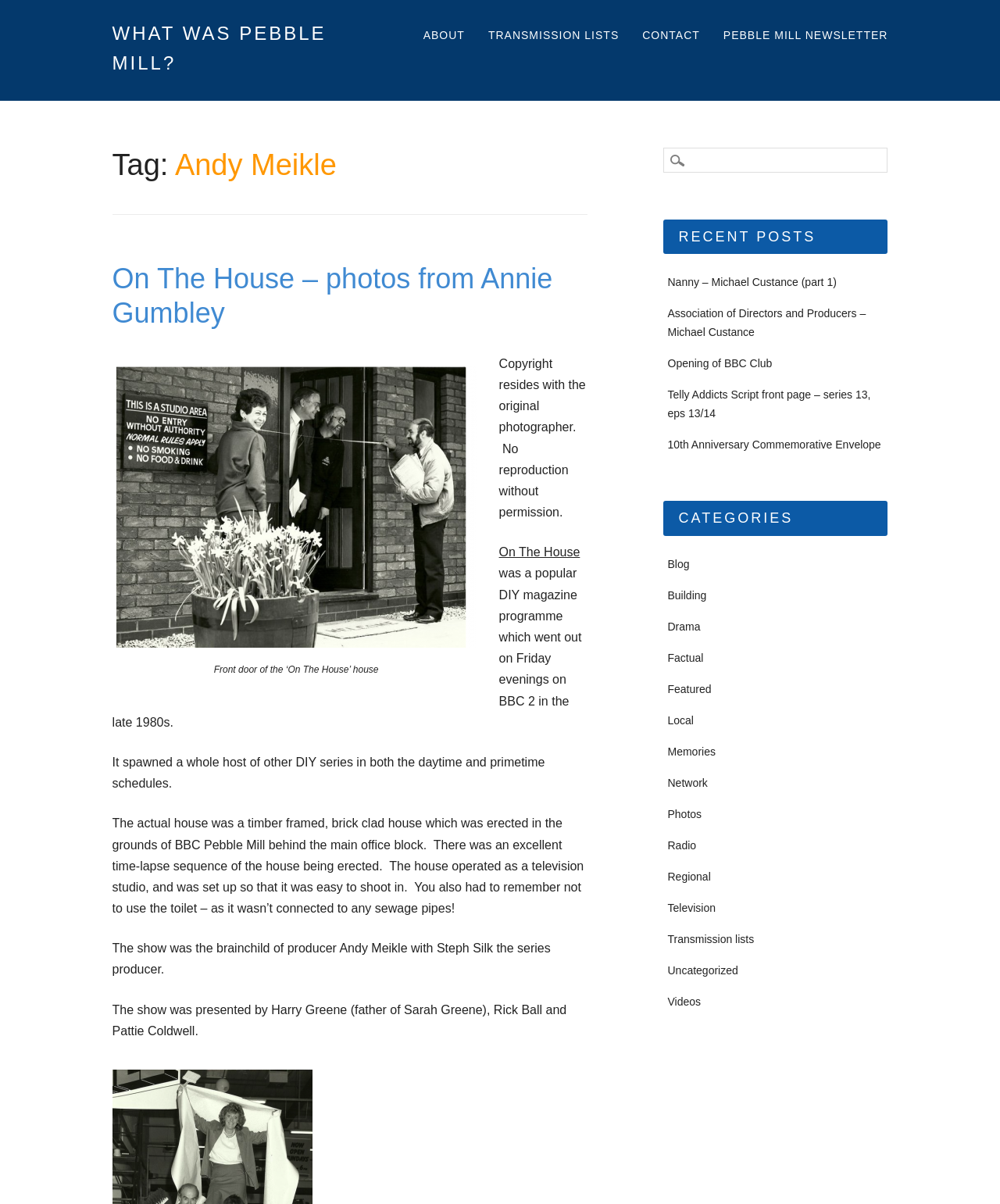What was the purpose of the house in the show?
Based on the image, answer the question with a single word or brief phrase.

Television studio